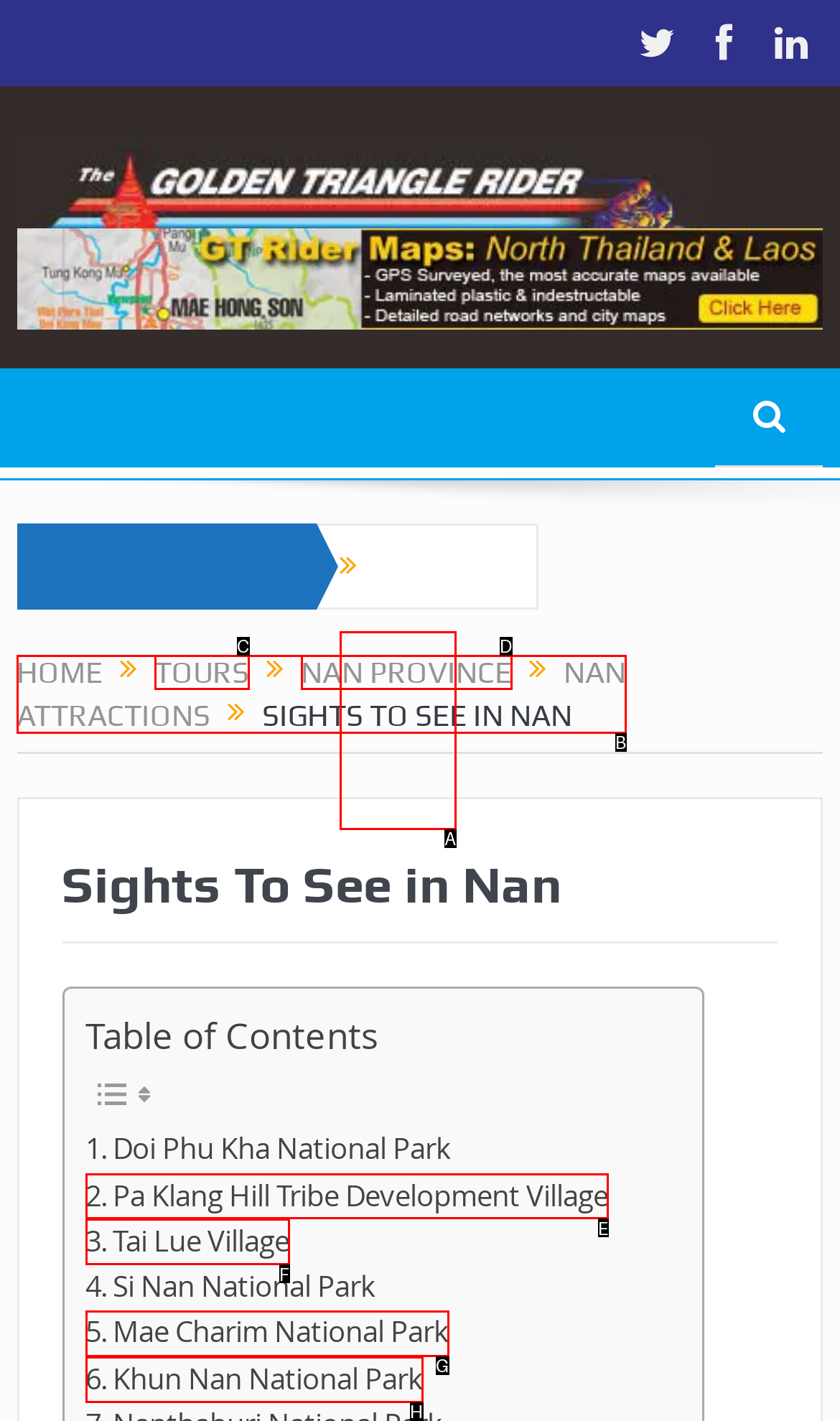Choose the letter that best represents the description: Tai Lue Village. Answer with the letter of the selected choice directly.

F